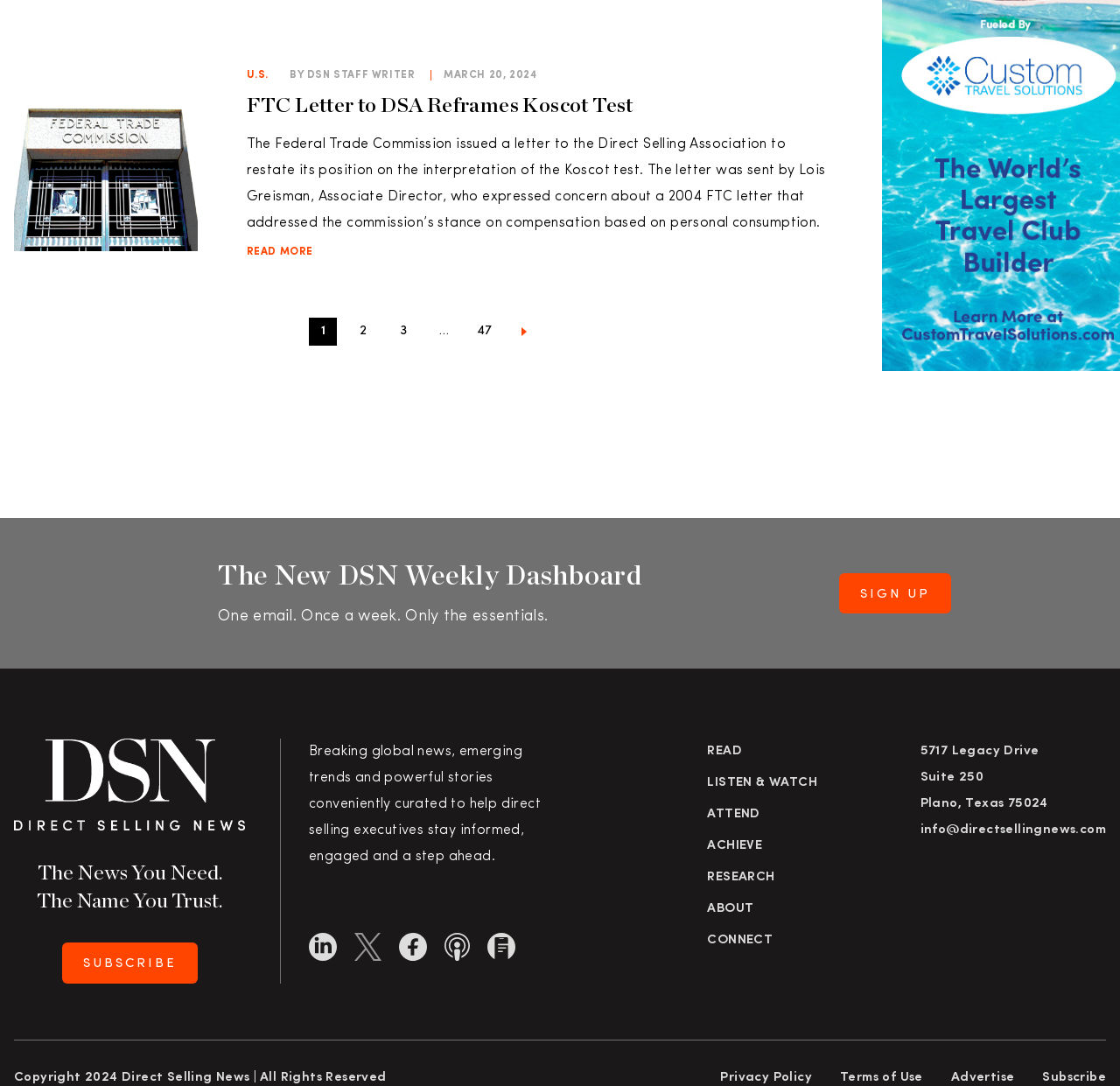Identify the bounding box coordinates for the element you need to click to achieve the following task: "Click the 'Sign Up' button". The coordinates must be four float values ranging from 0 to 1, formatted as [left, top, right, bottom].

[0.749, 0.528, 0.849, 0.565]